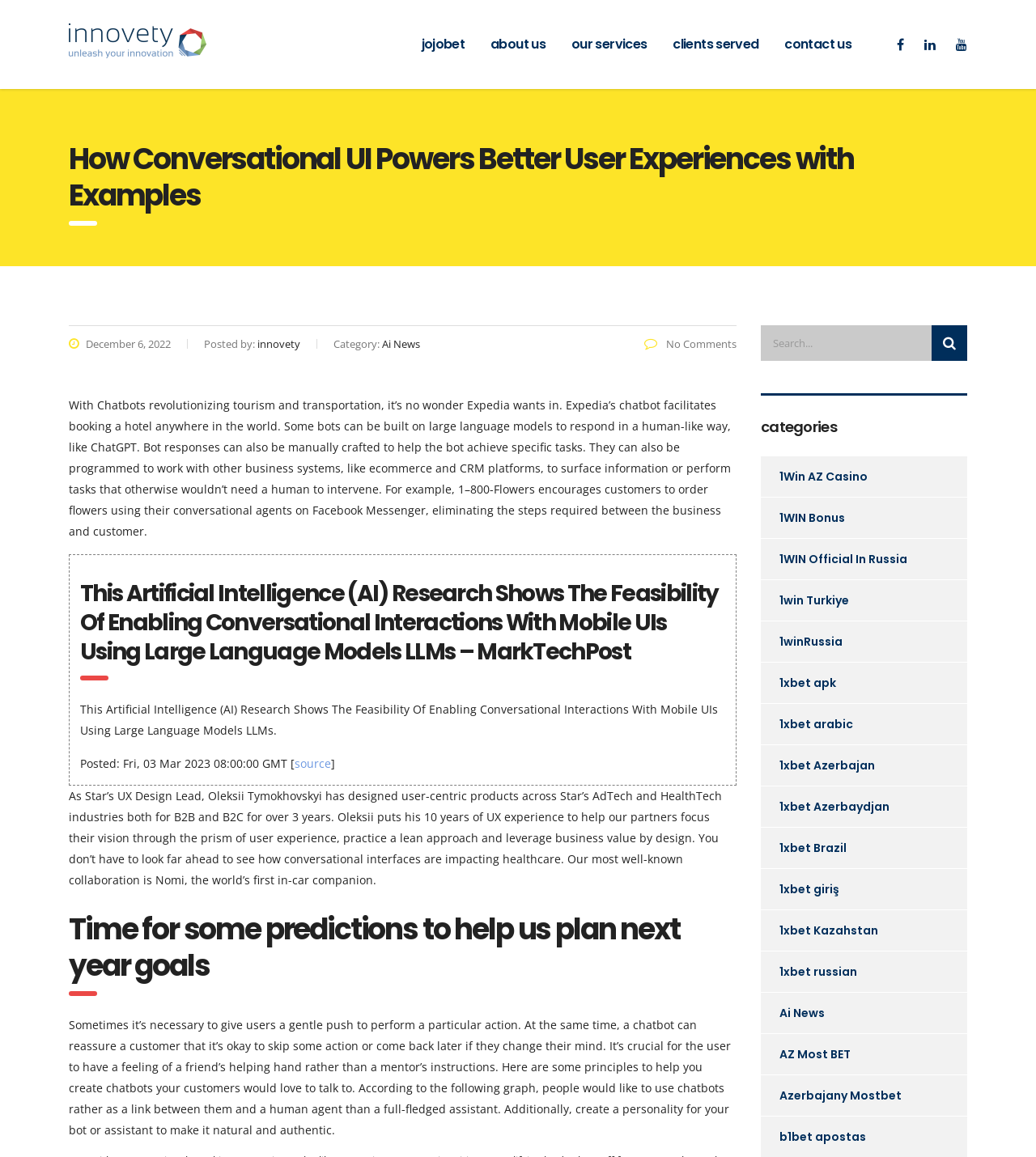Extract the bounding box coordinates of the UI element described by: "https://olabahis.bio.link". The coordinates should include four float numbers ranging from 0 to 1, e.g., [left, top, right, bottom].

[0.4, 0.0, 0.524, 0.013]